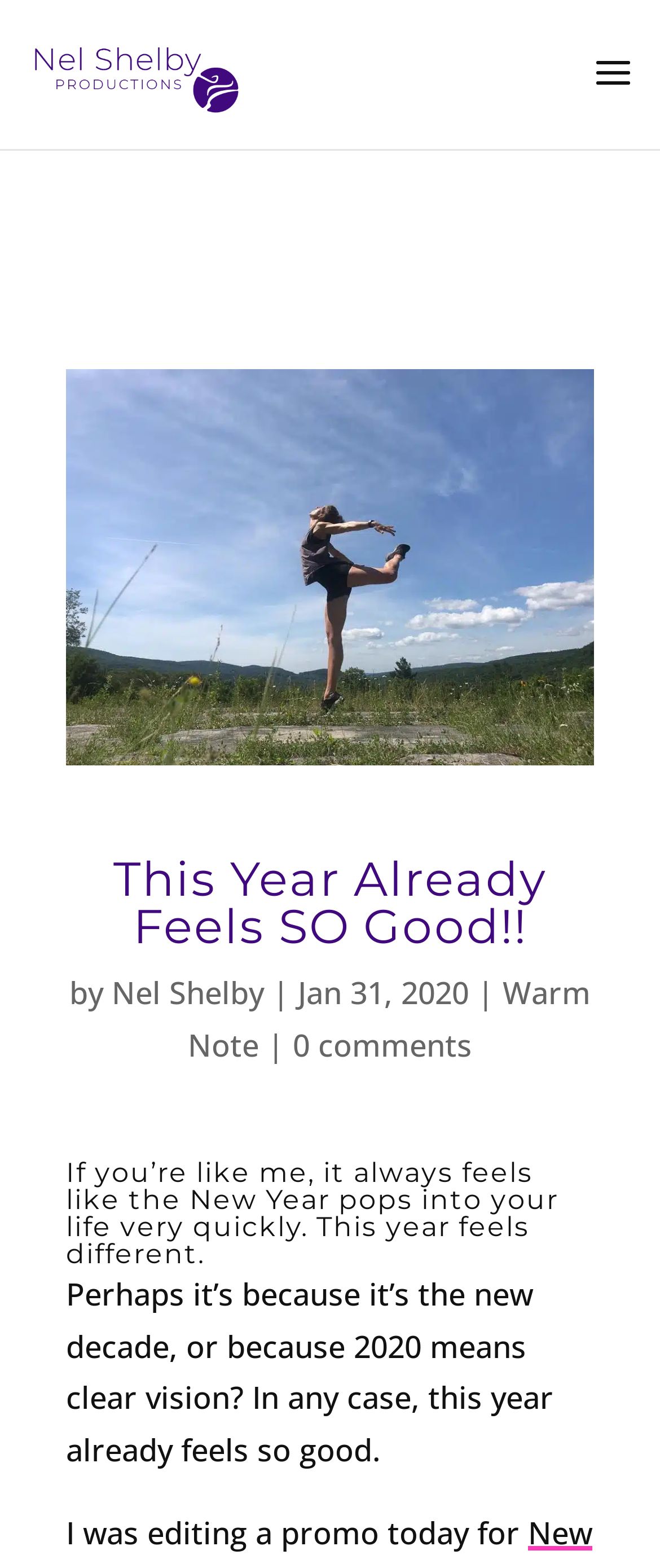Using the given element description, provide the bounding box coordinates (top-left x, top-left y, bottom-right x, bottom-right y) for the corresponding UI element in the screenshot: 0 comments

[0.444, 0.653, 0.715, 0.679]